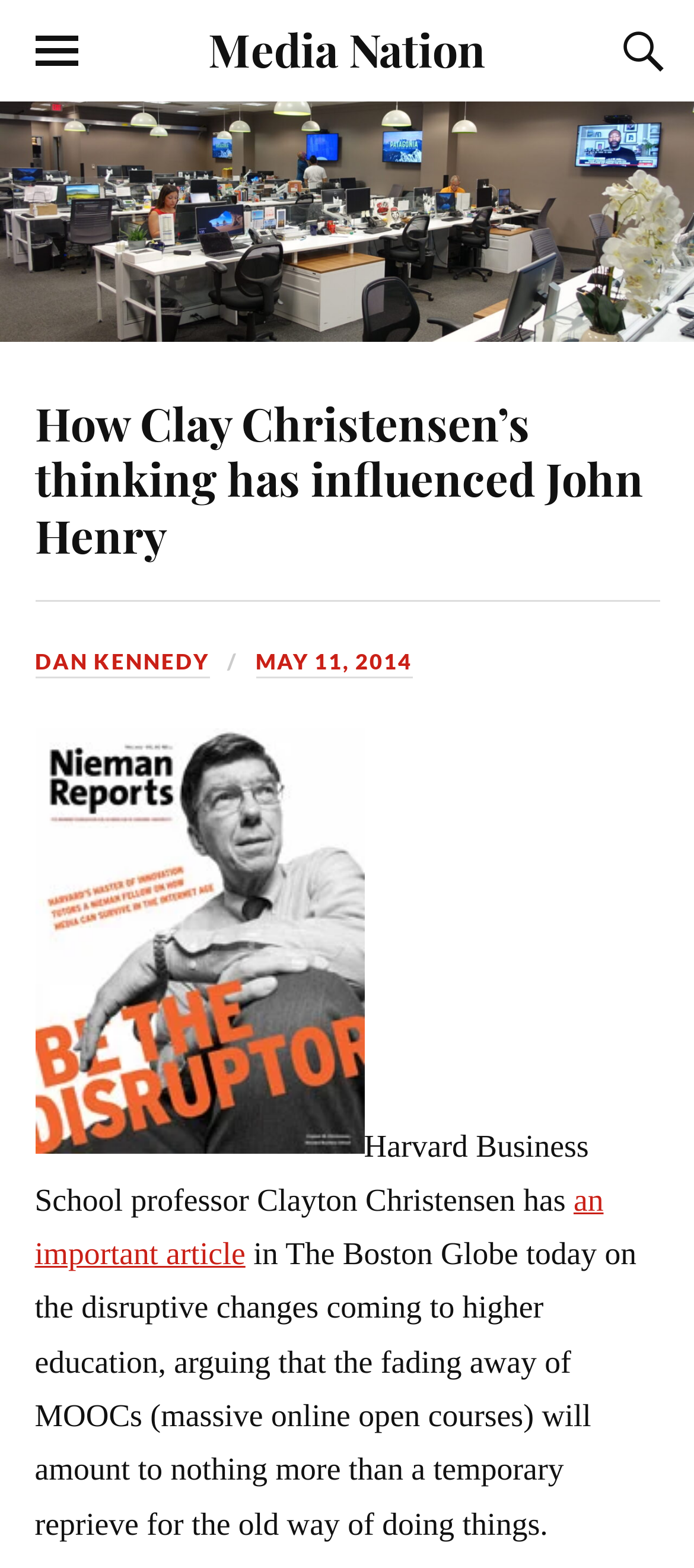What is the date of the article?
Examine the webpage screenshot and provide an in-depth answer to the question.

I found the date by looking at the link element with the text 'MAY 11, 2014' which is located below the author's name.